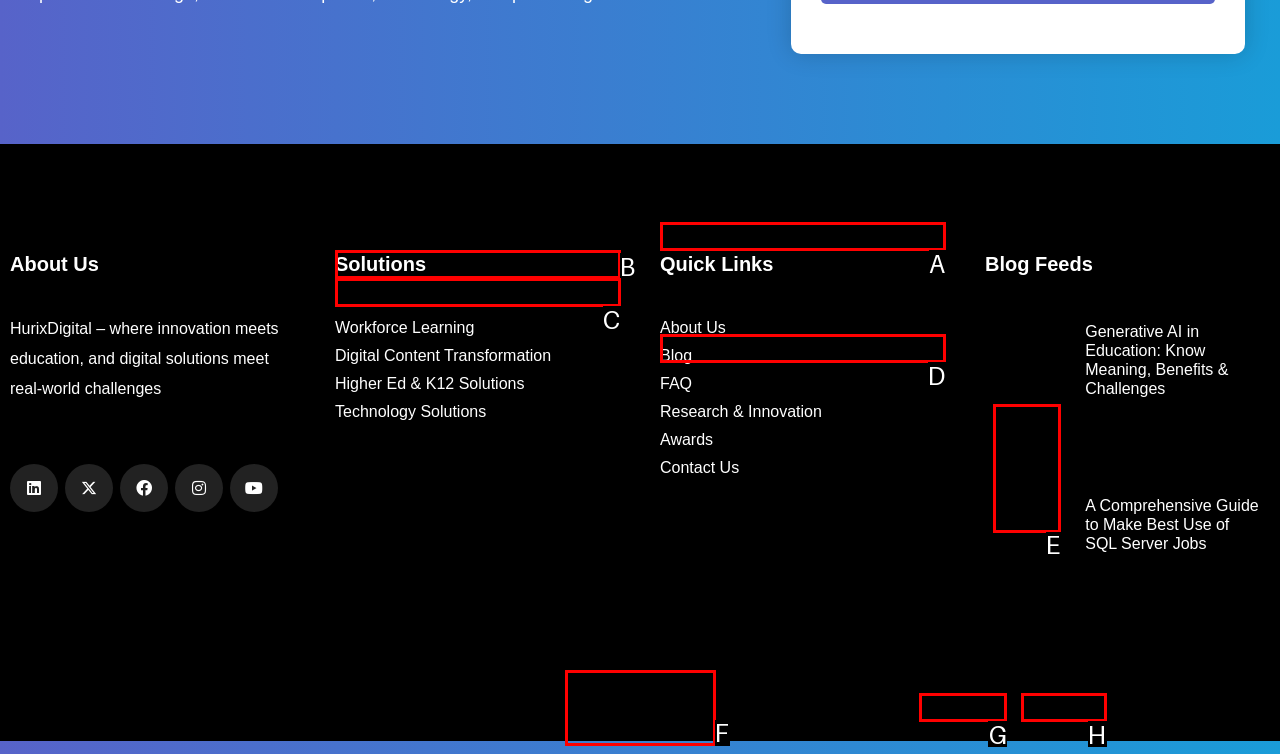Determine the HTML element that best aligns with the description: Higher Ed & K12 Solutions
Answer with the appropriate letter from the listed options.

C